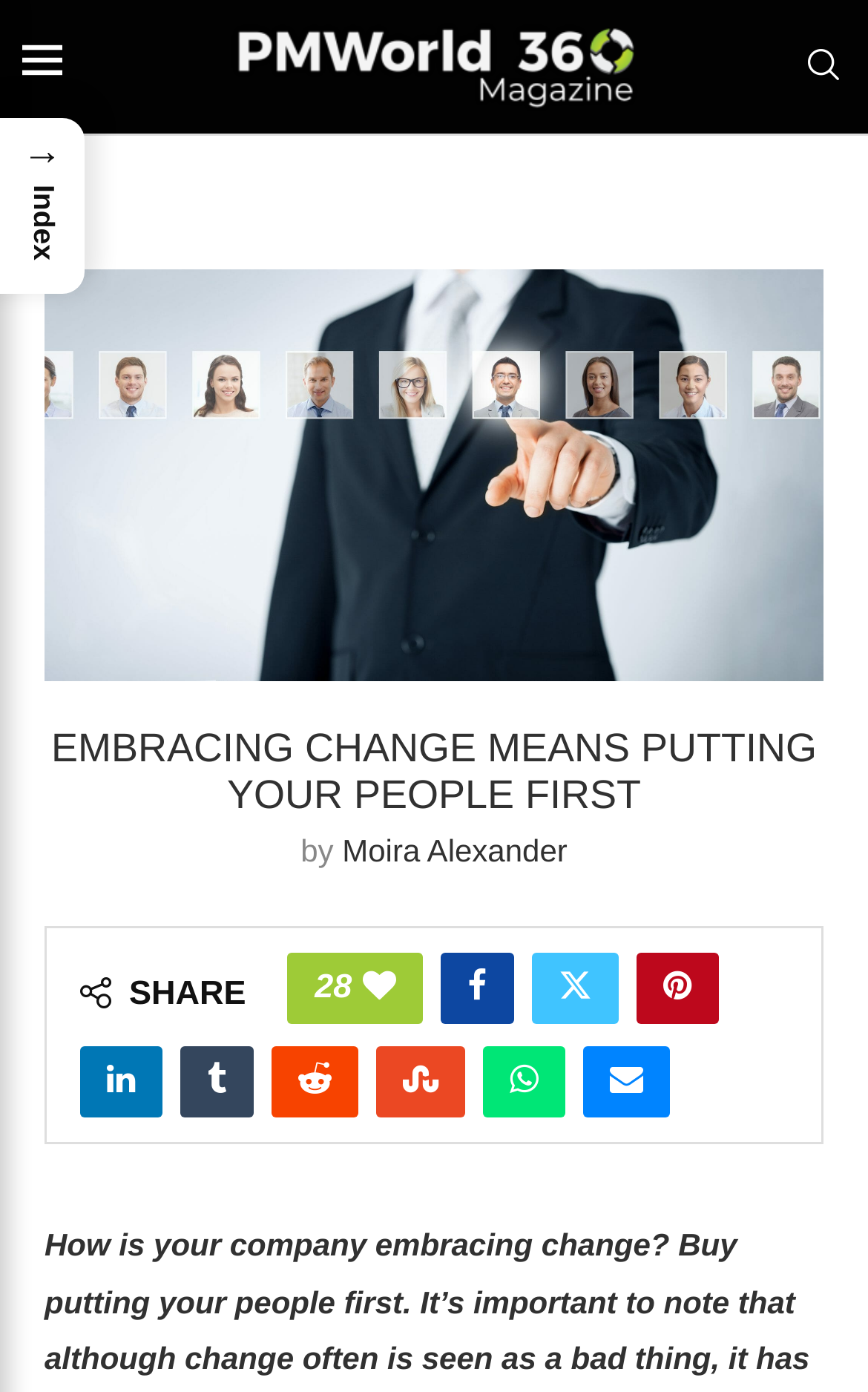Answer the following inquiry with a single word or phrase:
What is the number of shares for this post?

28